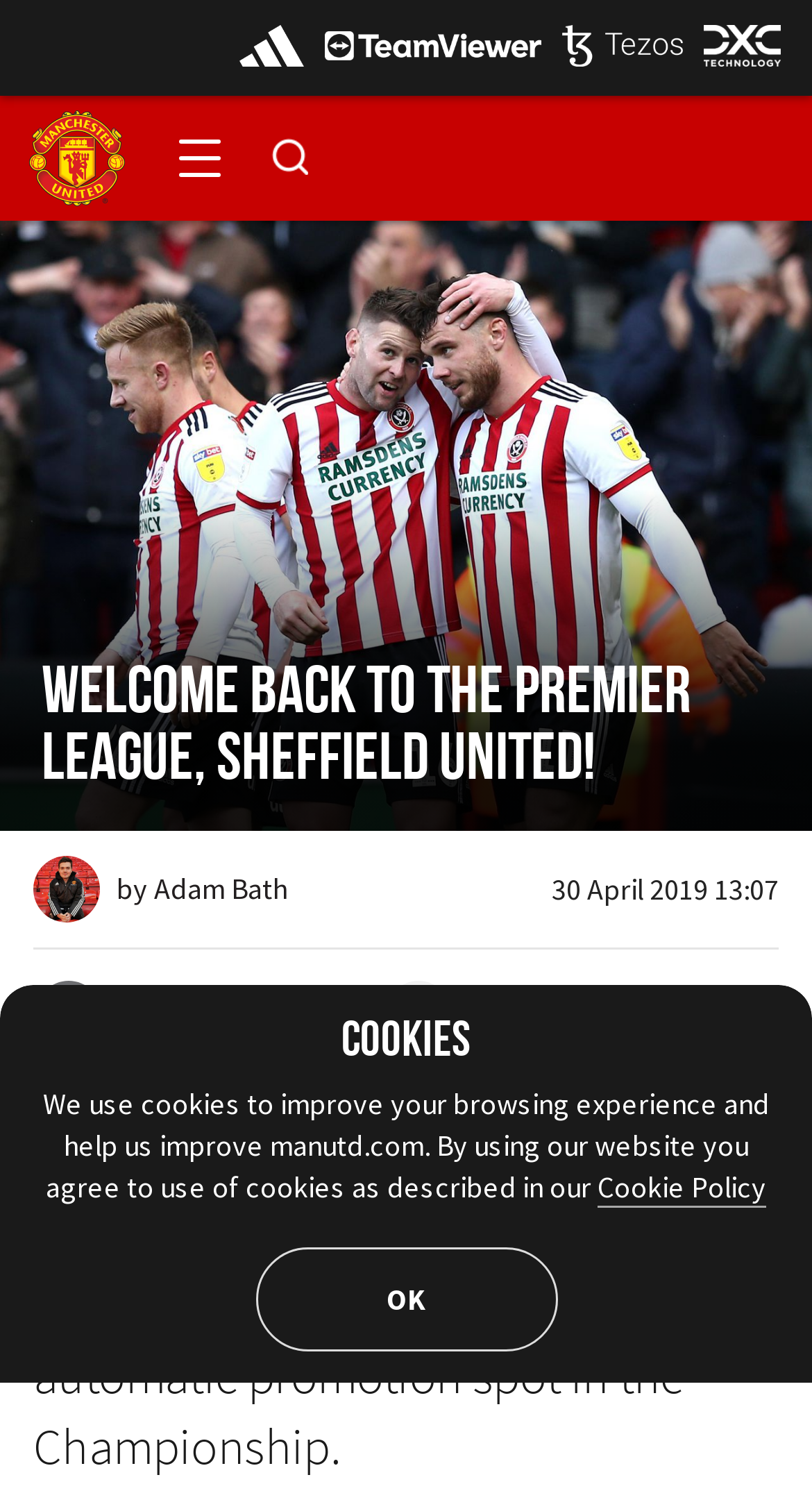Use a single word or phrase to answer the question: 
What is the team celebrating in the image?

Scoring a goal